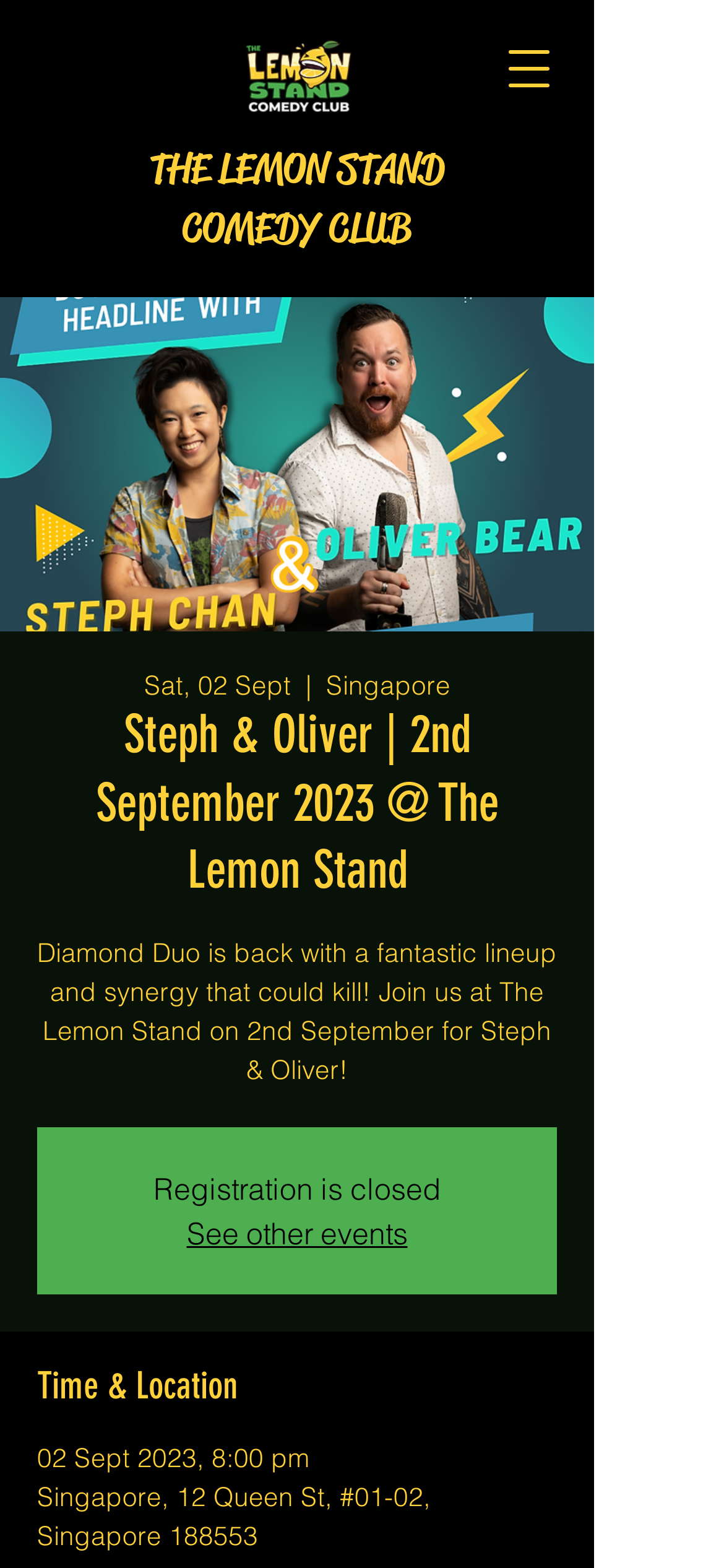Please respond in a single word or phrase: 
What time does the event start?

8:00 pm